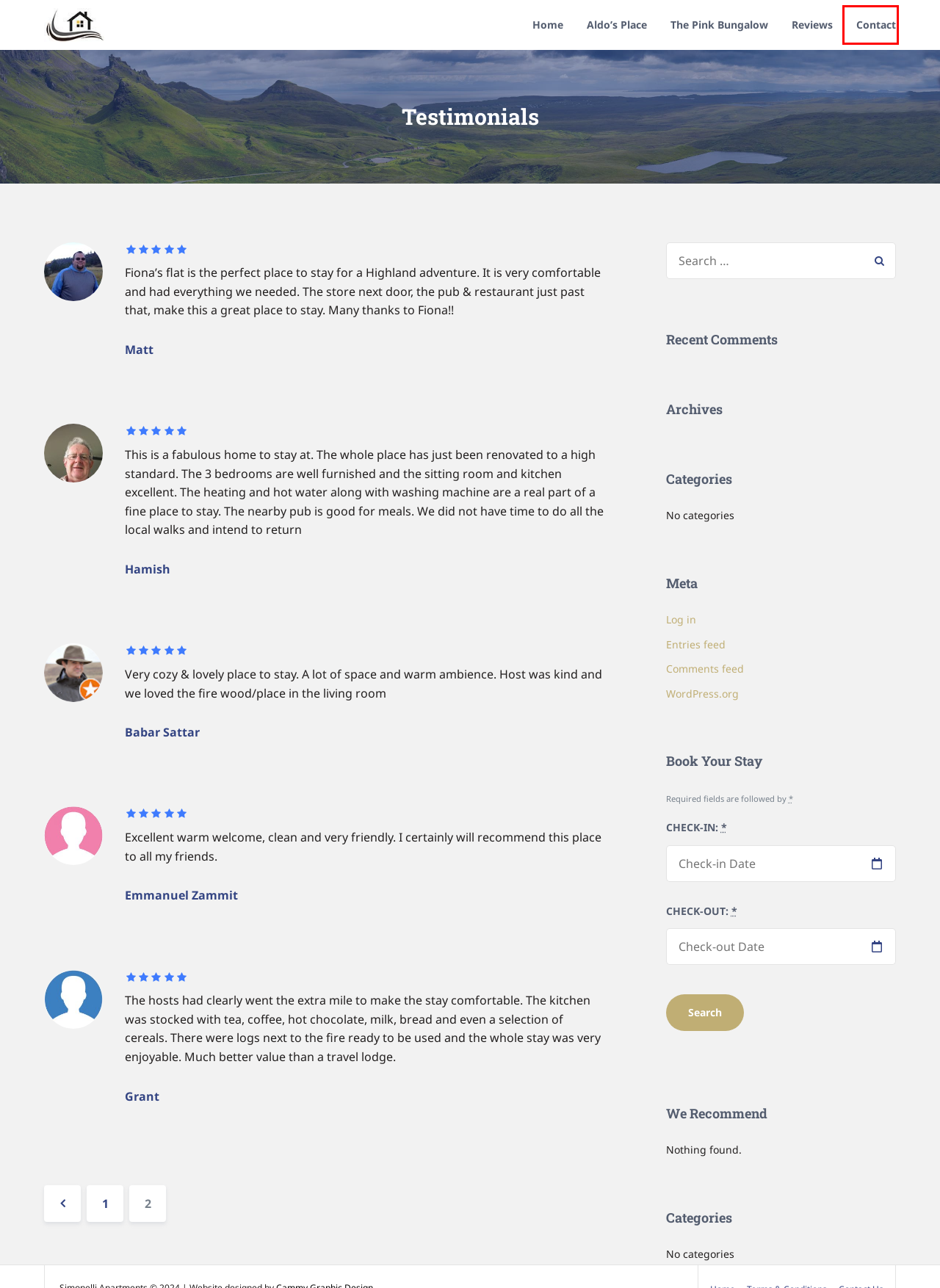You are presented with a screenshot of a webpage that includes a red bounding box around an element. Determine which webpage description best matches the page that results from clicking the element within the red bounding box. Here are the candidates:
A. Matt - Simonelli Apartments
B. The Pink Bungalow - Simonelli Apartments
C. Contact Us - Simonelli Apartments
D. Testimonials Archive - Simonelli Apartments
E. Hamish - Simonelli Apartments
F. Aldo's Place Dingwall - Simonelli Apartments
G. Grant - Simonelli Apartments
H. Blog Tool, Publishing Platform, and CMS – WordPress.org

C